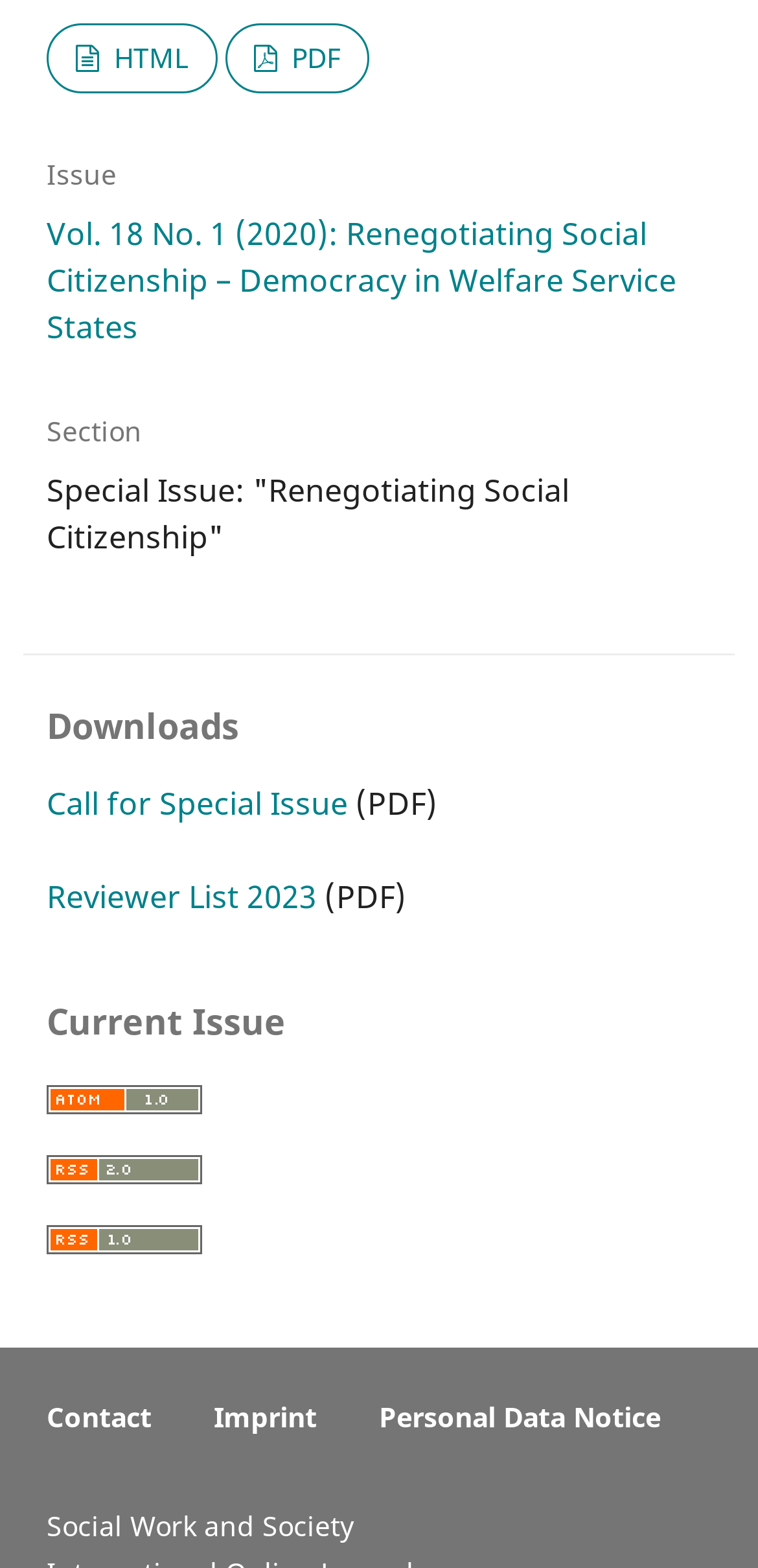Please find the bounding box coordinates of the element that must be clicked to perform the given instruction: "subscribe to the RSS2 feed". The coordinates should be four float numbers from 0 to 1, i.e., [left, top, right, bottom].

[0.062, 0.734, 0.267, 0.762]